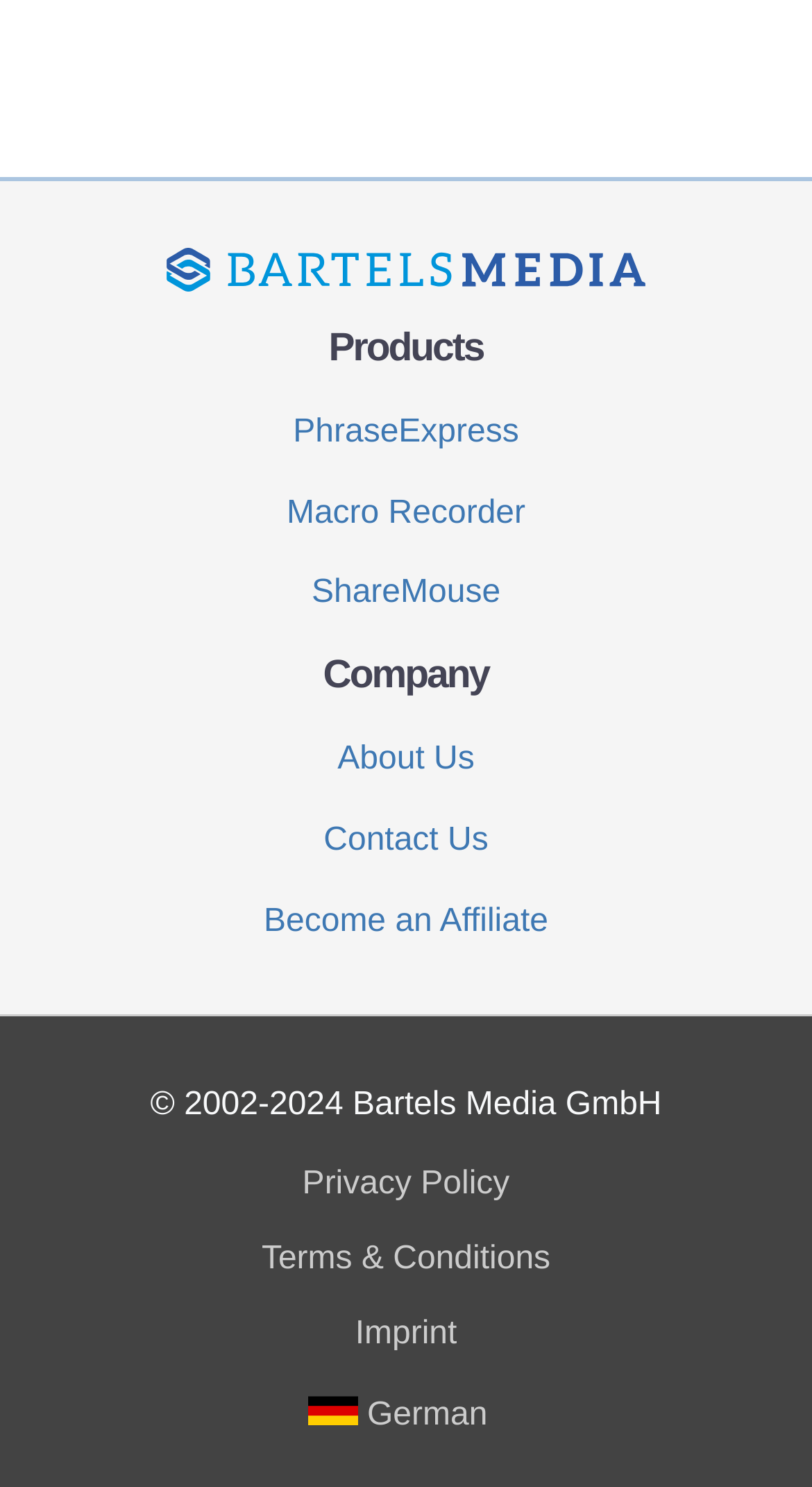Please respond in a single word or phrase: 
What is the language option available?

German